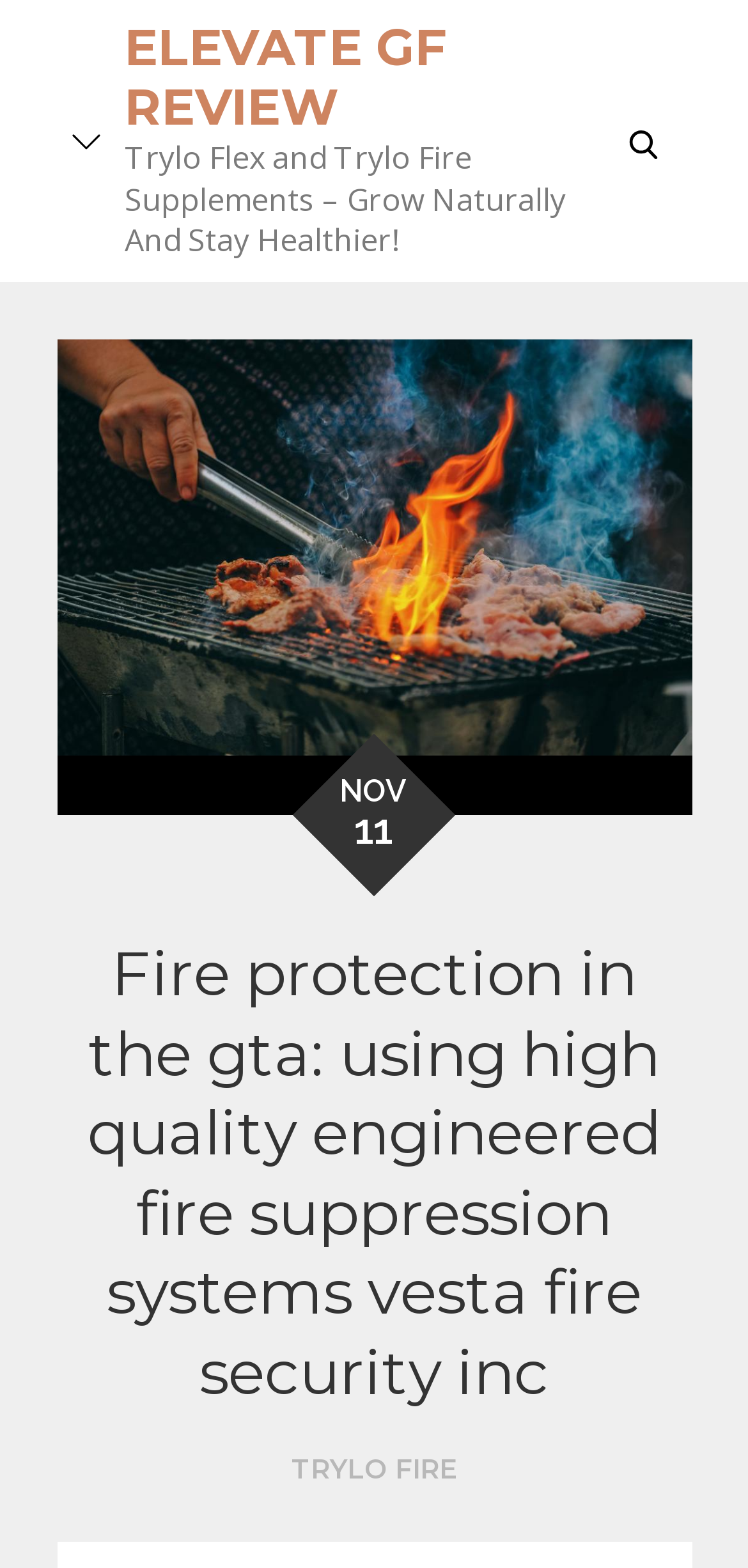What is the date of the latest article?
Examine the screenshot and reply with a single word or phrase.

NOV 11